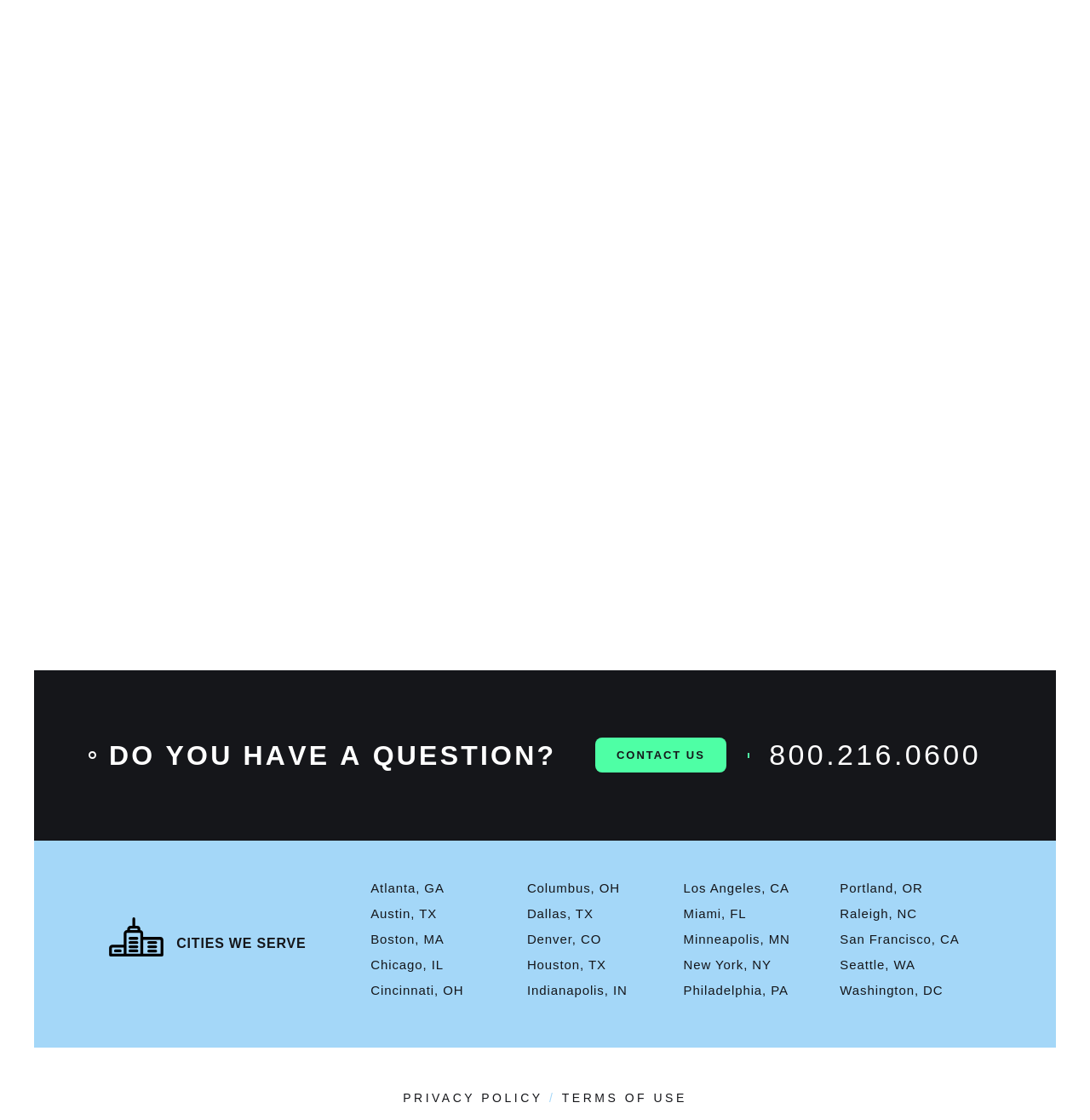Could you find the bounding box coordinates of the clickable area to complete this instruction: "Read privacy policy"?

[0.37, 0.975, 0.498, 0.985]